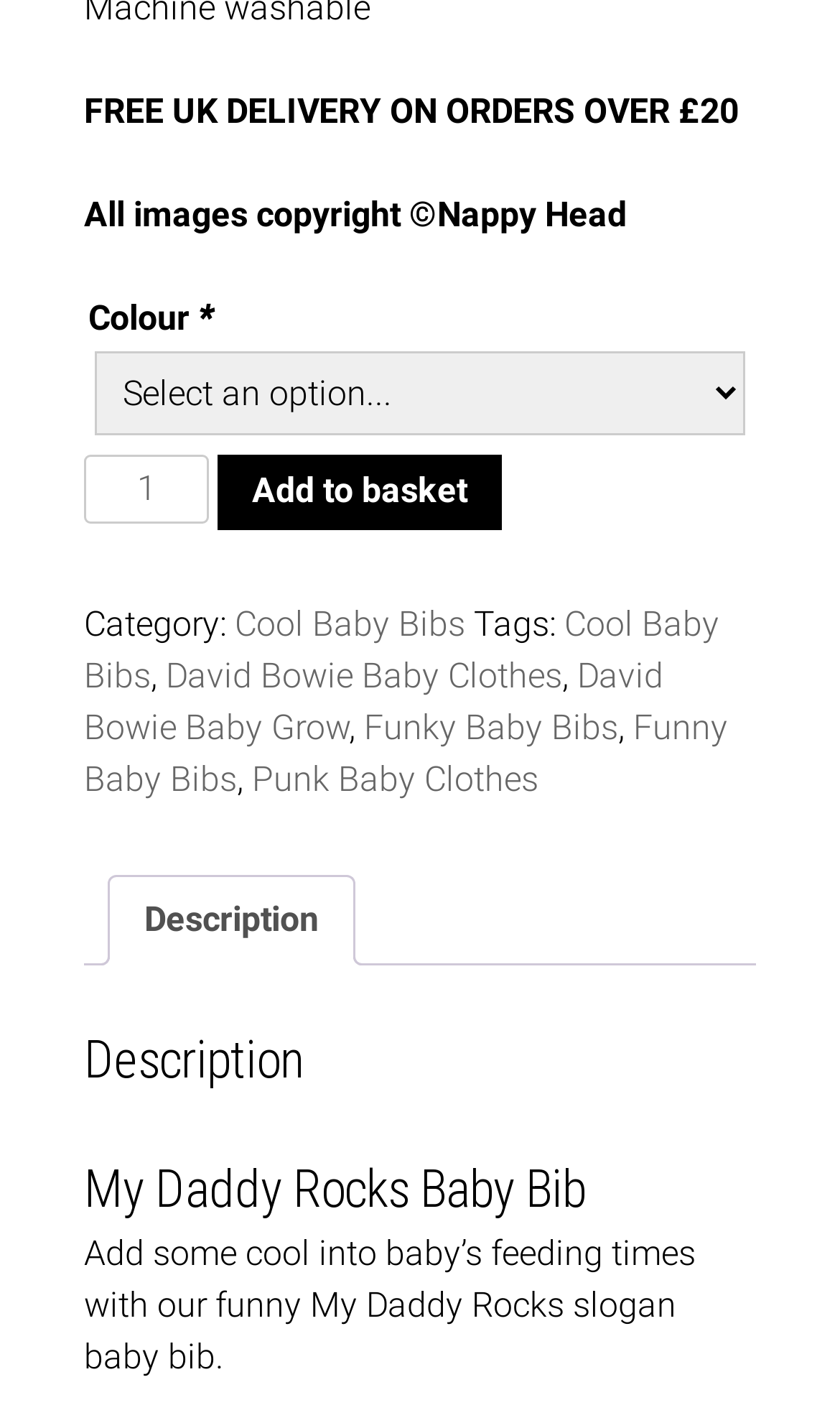Provide your answer to the question using just one word or phrase: What is the minimum product quantity?

1